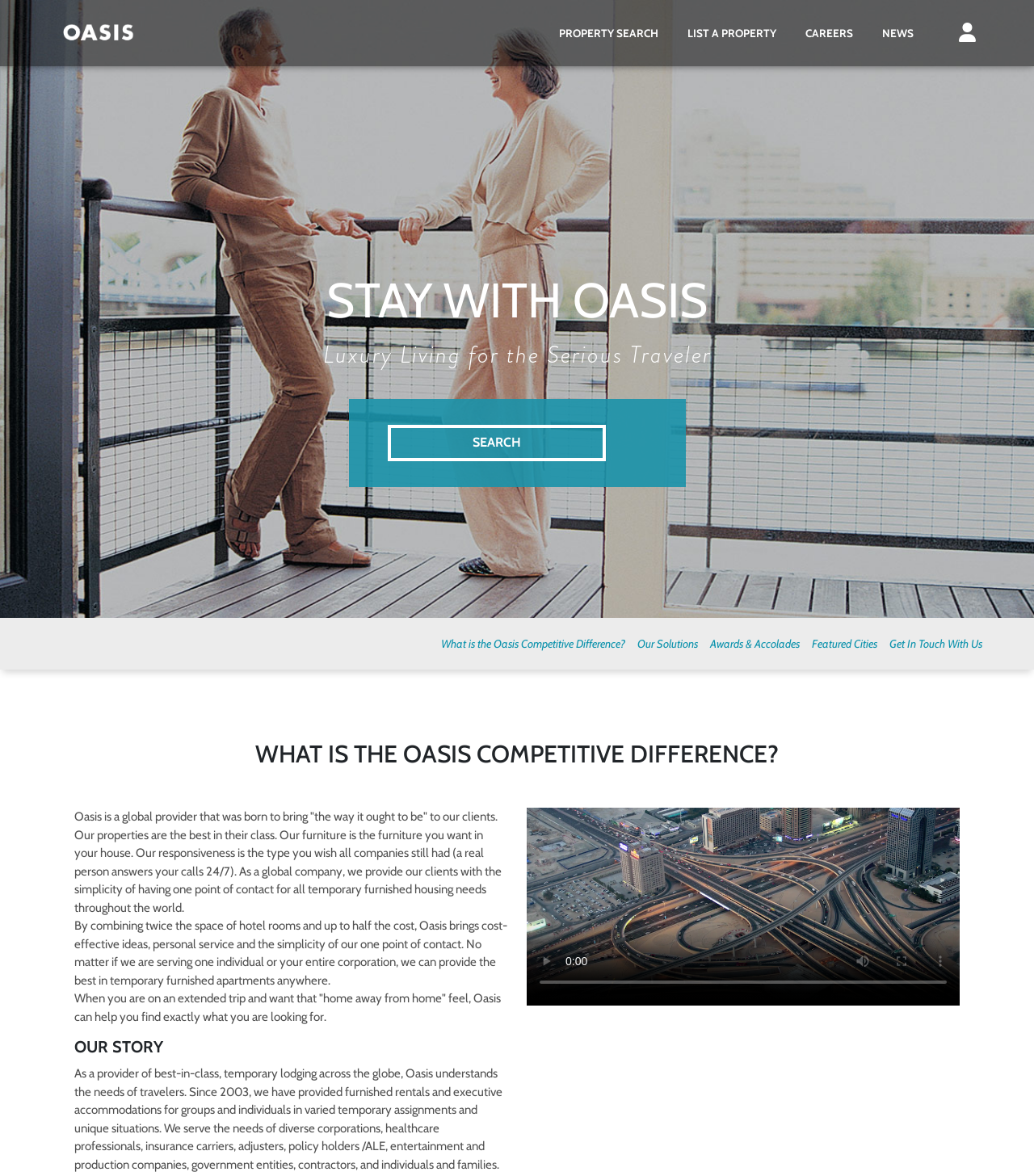Kindly determine the bounding box coordinates of the area that needs to be clicked to fulfill this instruction: "Click on SEARCH".

[0.375, 0.361, 0.586, 0.392]